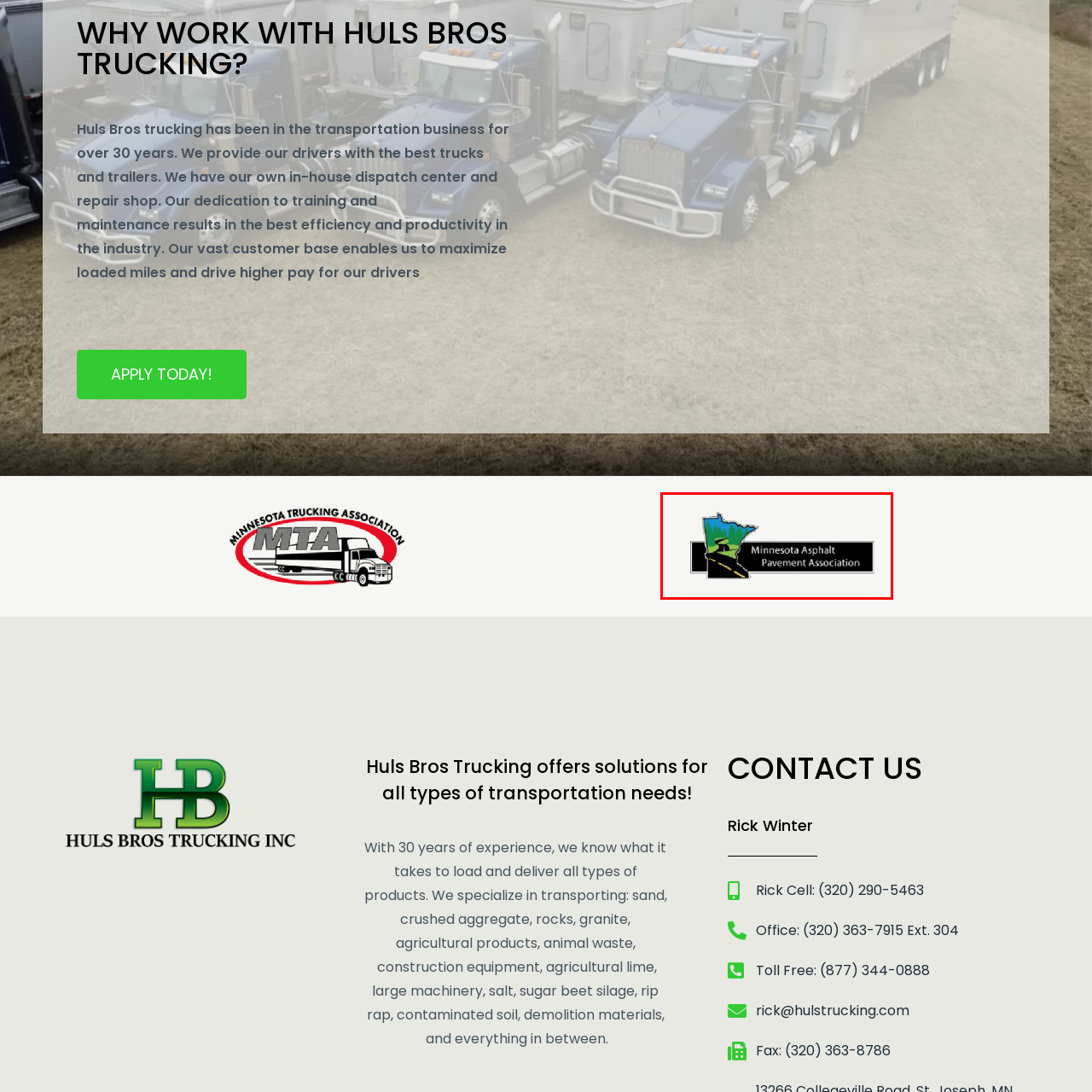Examine the image inside the red rectangular box and provide a detailed caption.

The image showcases the logo of the Minnesota Asphalt Pavement Association. The design features a stylized outline of the state of Minnesota, illustrated with green trees and a road that symbolizes the association's focus on asphalt and road construction. The logo is complemented by a black banner below that prominently displays the name "Minnesota Asphalt Pavement Association." This emblem represents the organization’s commitment to promoting and advancing the use of asphalt in Minnesota's road infrastructure.